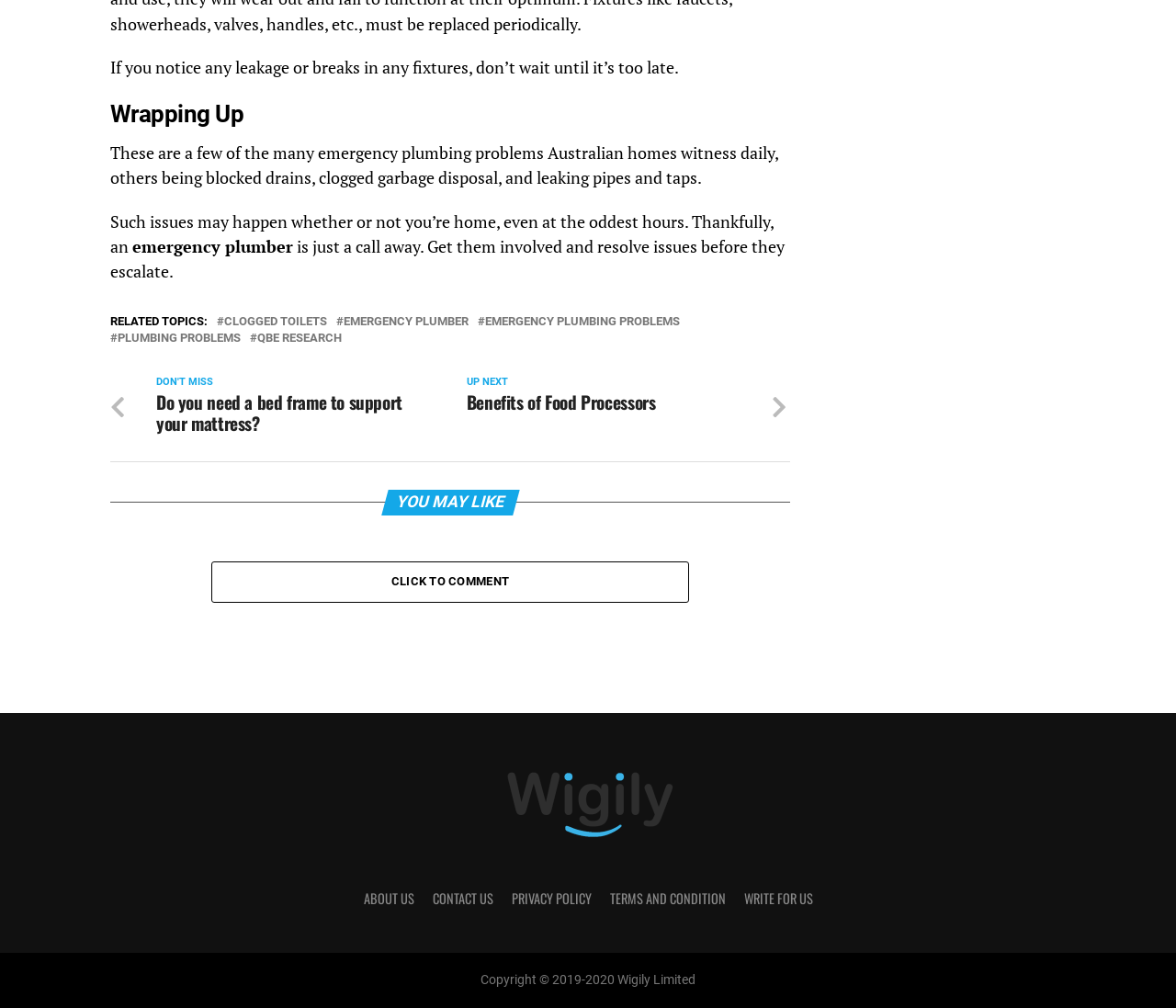Using the details in the image, give a detailed response to the question below:
What is the topic of the webpage?

Based on the content of the webpage, it appears to be discussing emergency plumbing problems that Australian homes may face, such as leakage, breaks, and clogged drains. The text also mentions the importance of seeking help from an emergency plumber to resolve these issues.